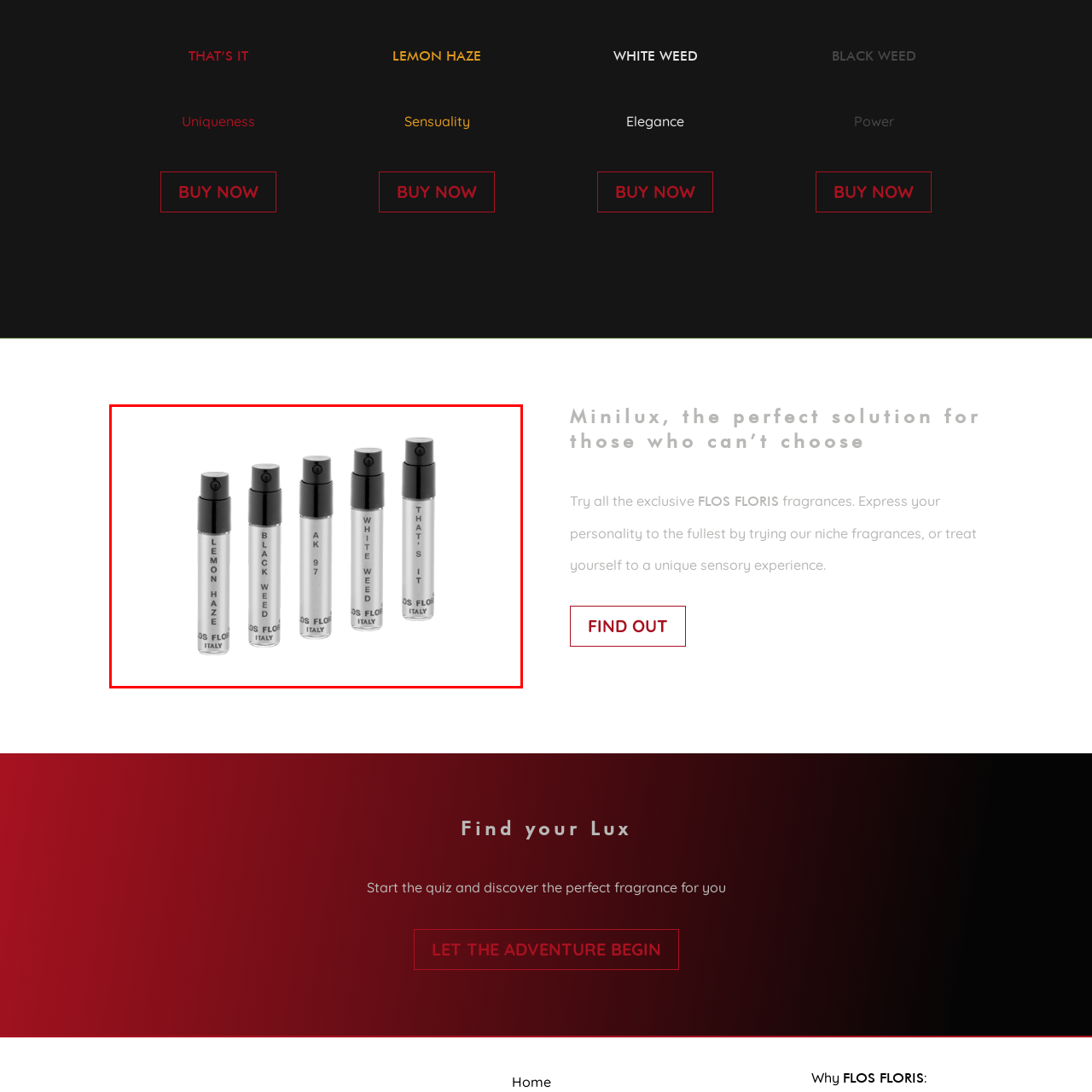What is the brand known for?
View the image highlighted by the red bounding box and provide your answer in a single word or a brief phrase.

Niche fragrances